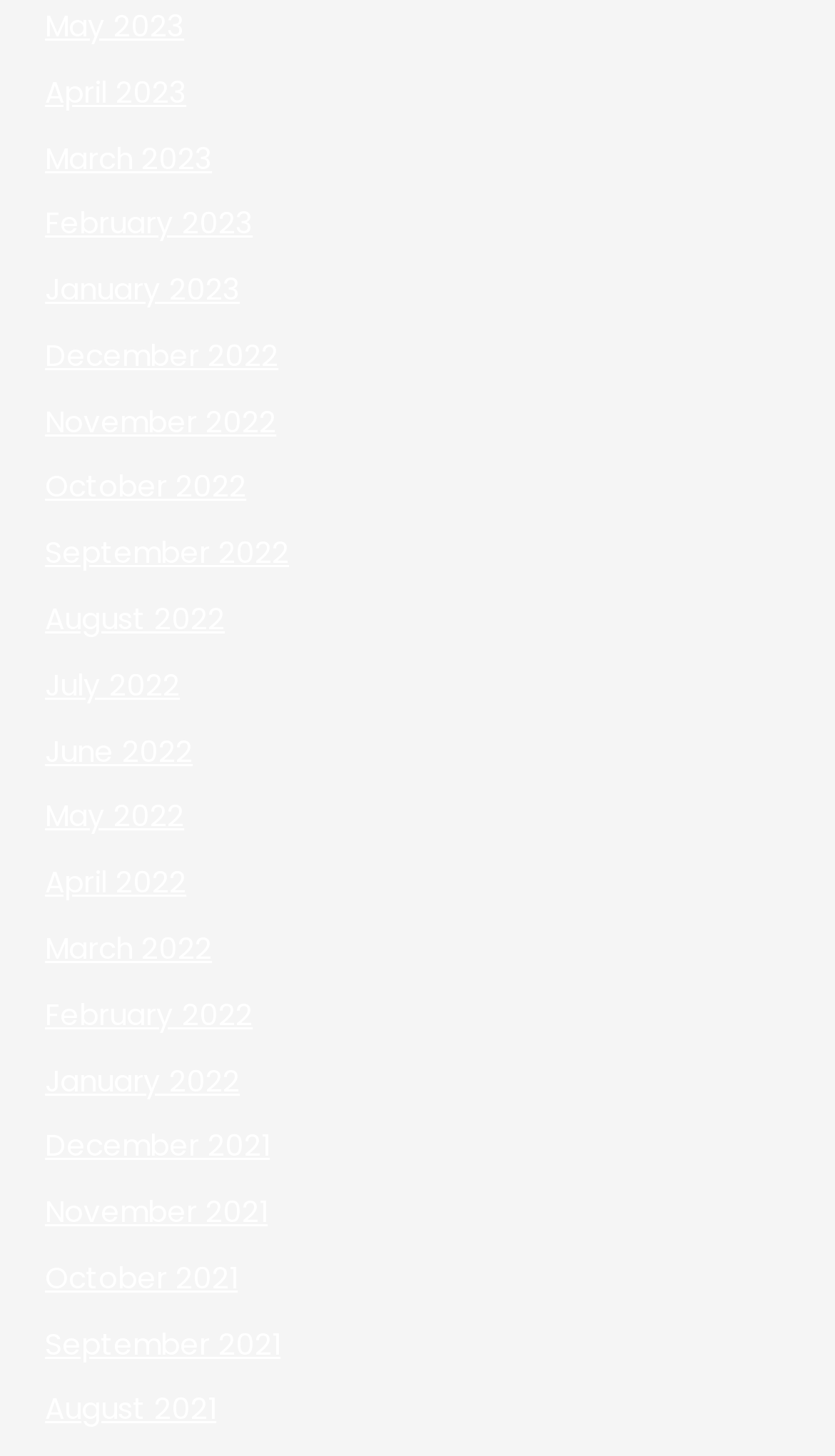Using the information in the image, give a detailed answer to the following question: What is the pattern of the months listed?

I observed the list of links and found that the months are listed in a chronological order from the latest (May 2023) to the earliest (December 2021), with each month being a separate link.